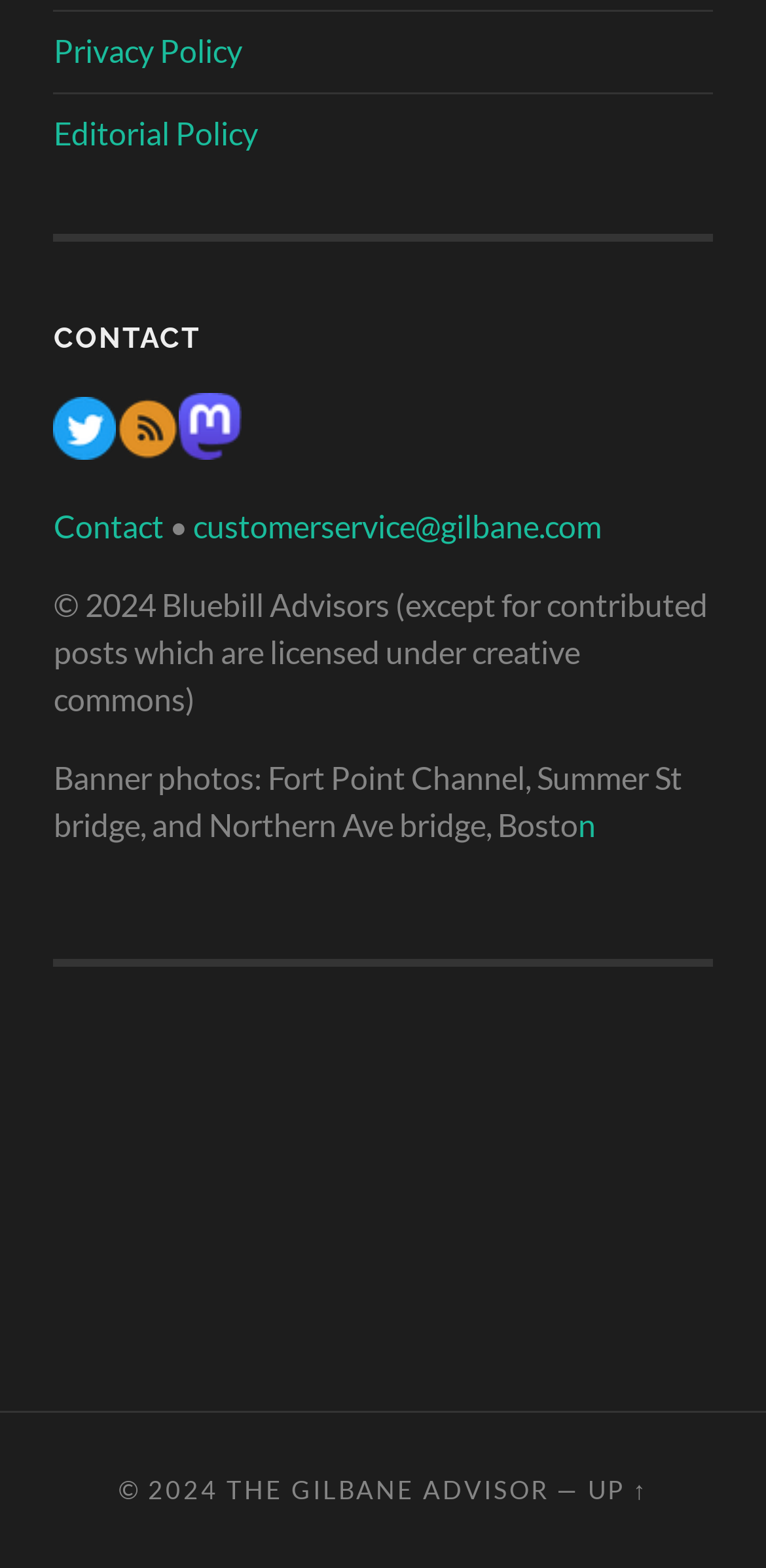What is the name of the publication?
Observe the image and answer the question with a one-word or short phrase response.

THE GILBANE ADVISOR